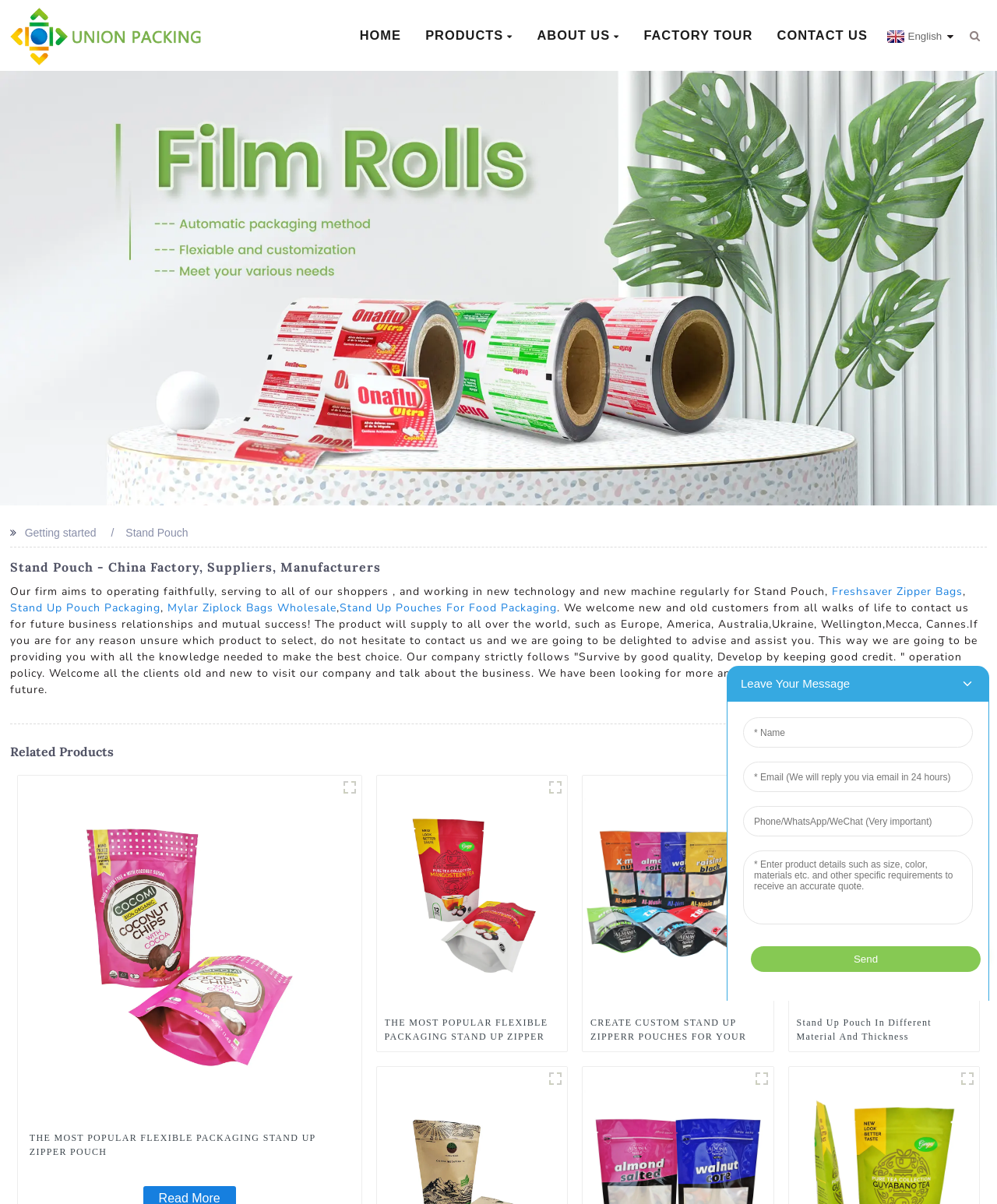Locate the headline of the webpage and generate its content.

Stand Pouch - China Factory, Suppliers, Manufacturers